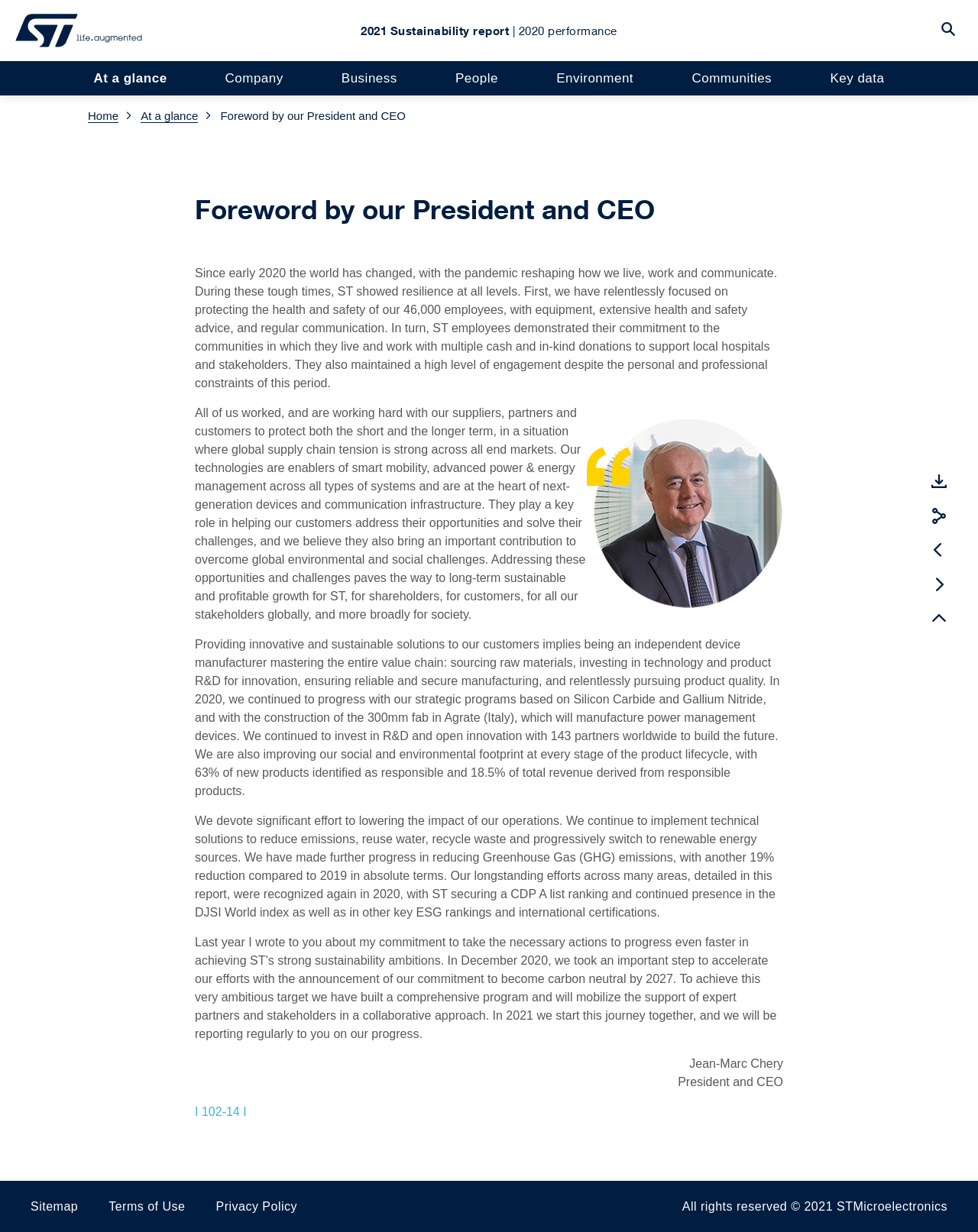Please determine the bounding box coordinates for the element that should be clicked to follow these instructions: "Search for something".

[0.957, 0.017, 0.984, 0.031]